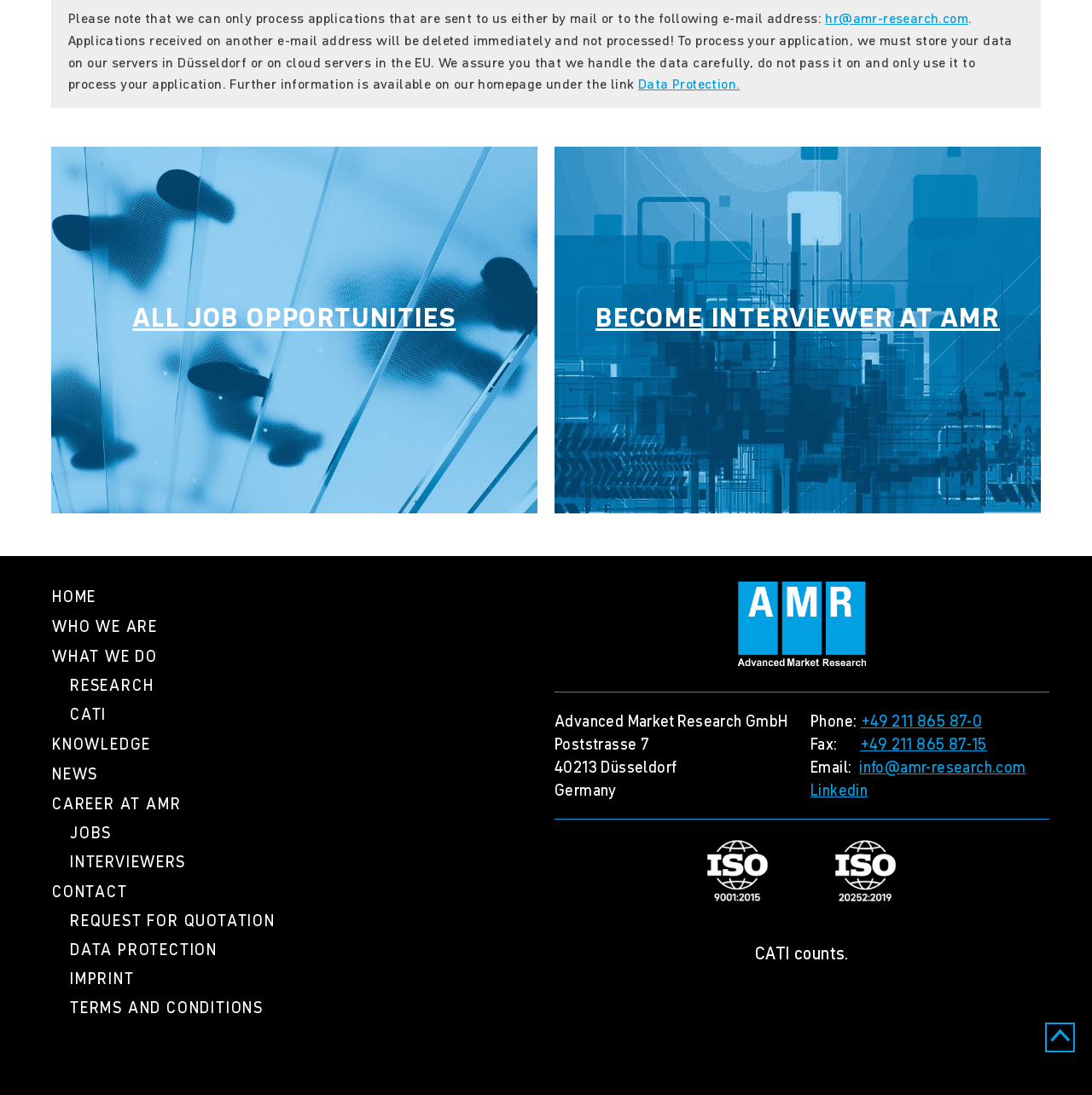Please provide a brief answer to the question using only one word or phrase: 
What is the certification logo on the bottom right of the webpage?

ISO-20252-2019 and ISO-9001-2015